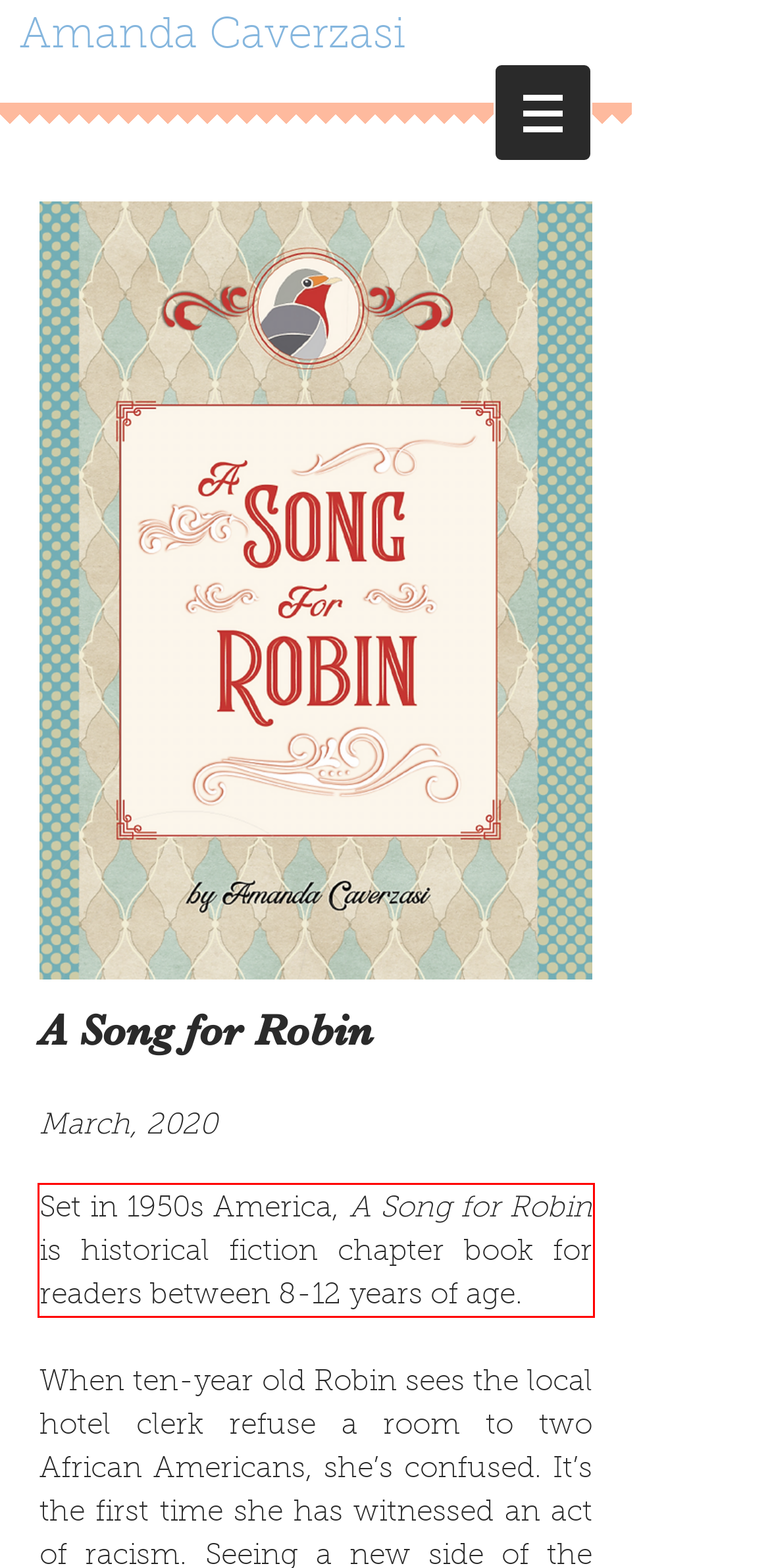Examine the screenshot of the webpage, locate the red bounding box, and perform OCR to extract the text contained within it.

Set in 1950s America, A Song for Robin is historical fiction chapter book for readers between 8-12 years of age.